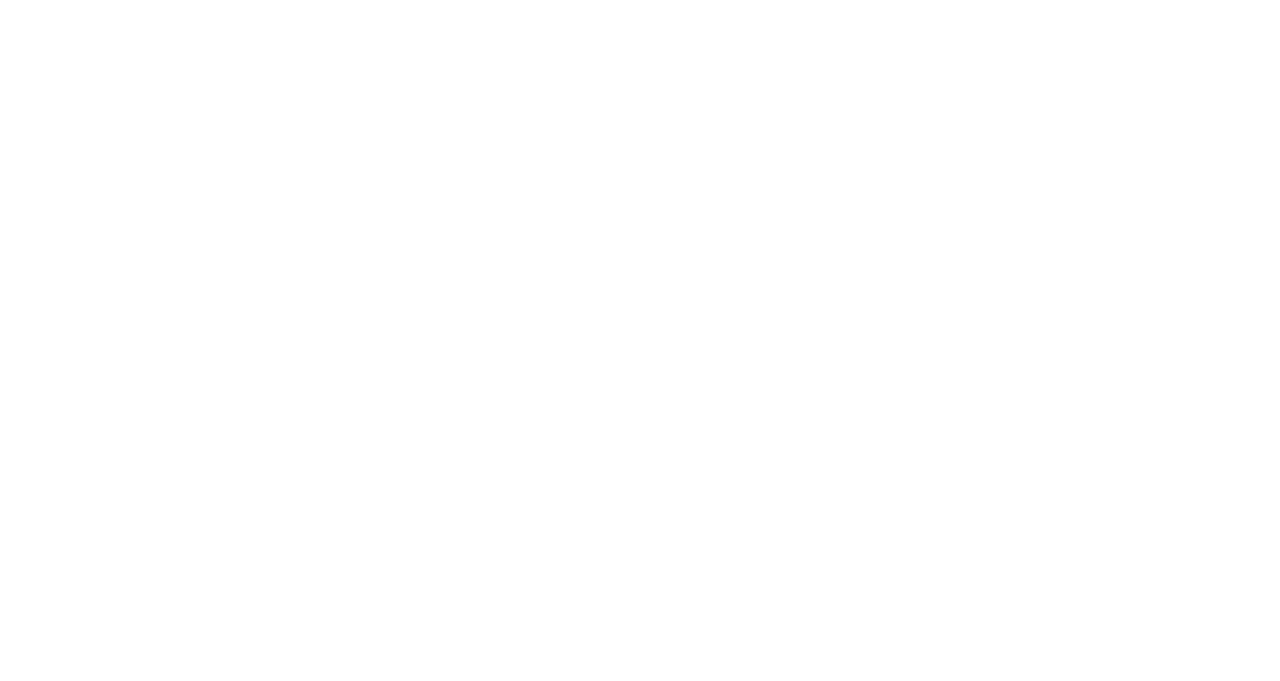How many tabs are there?
Look at the image and answer with only one word or phrase.

4